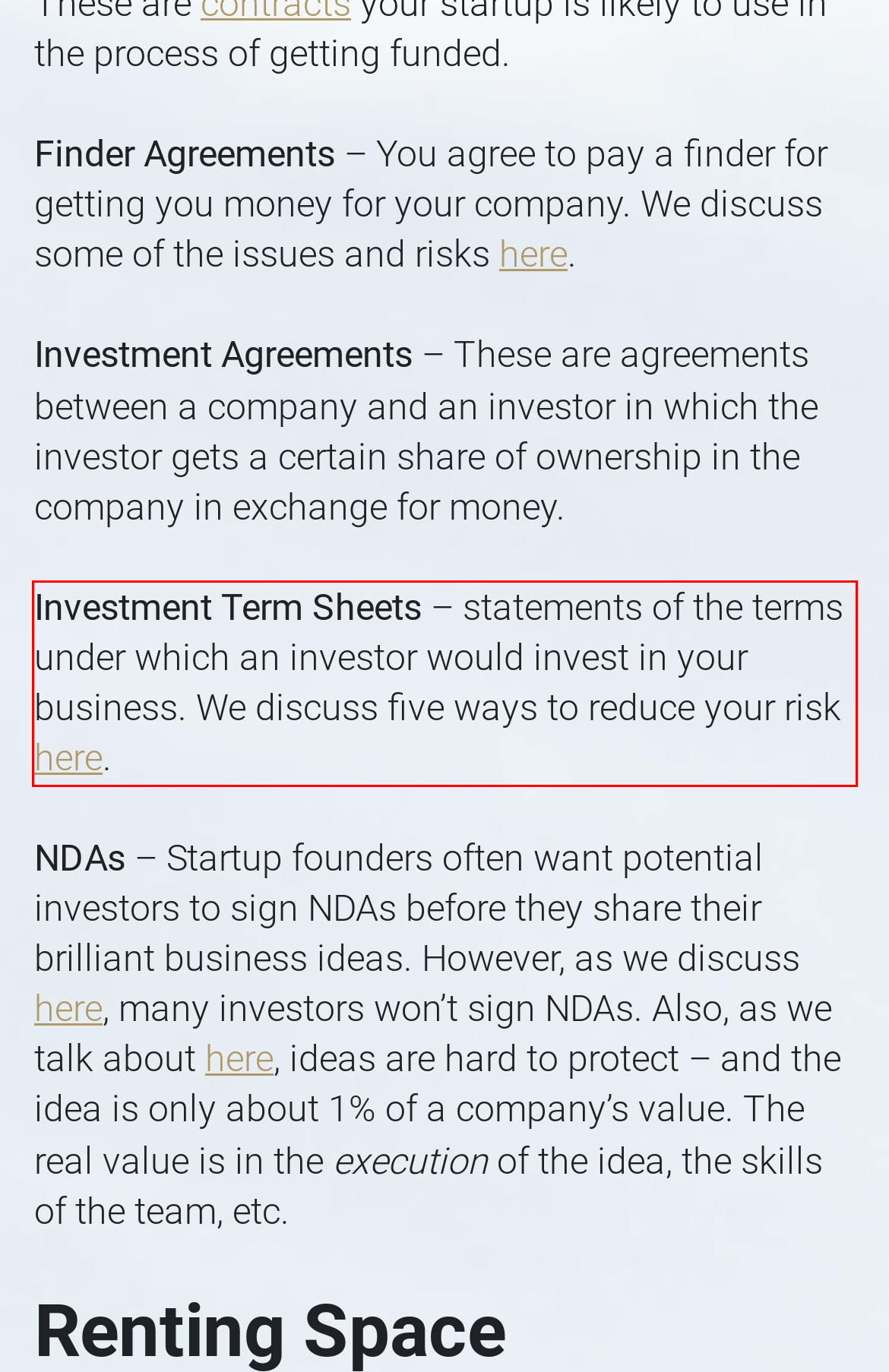Given the screenshot of the webpage, identify the red bounding box, and recognize the text content inside that red bounding box.

Investment Term Sheets – statements of the terms under which an investor would invest in your business. We discuss five ways to reduce your risk here.